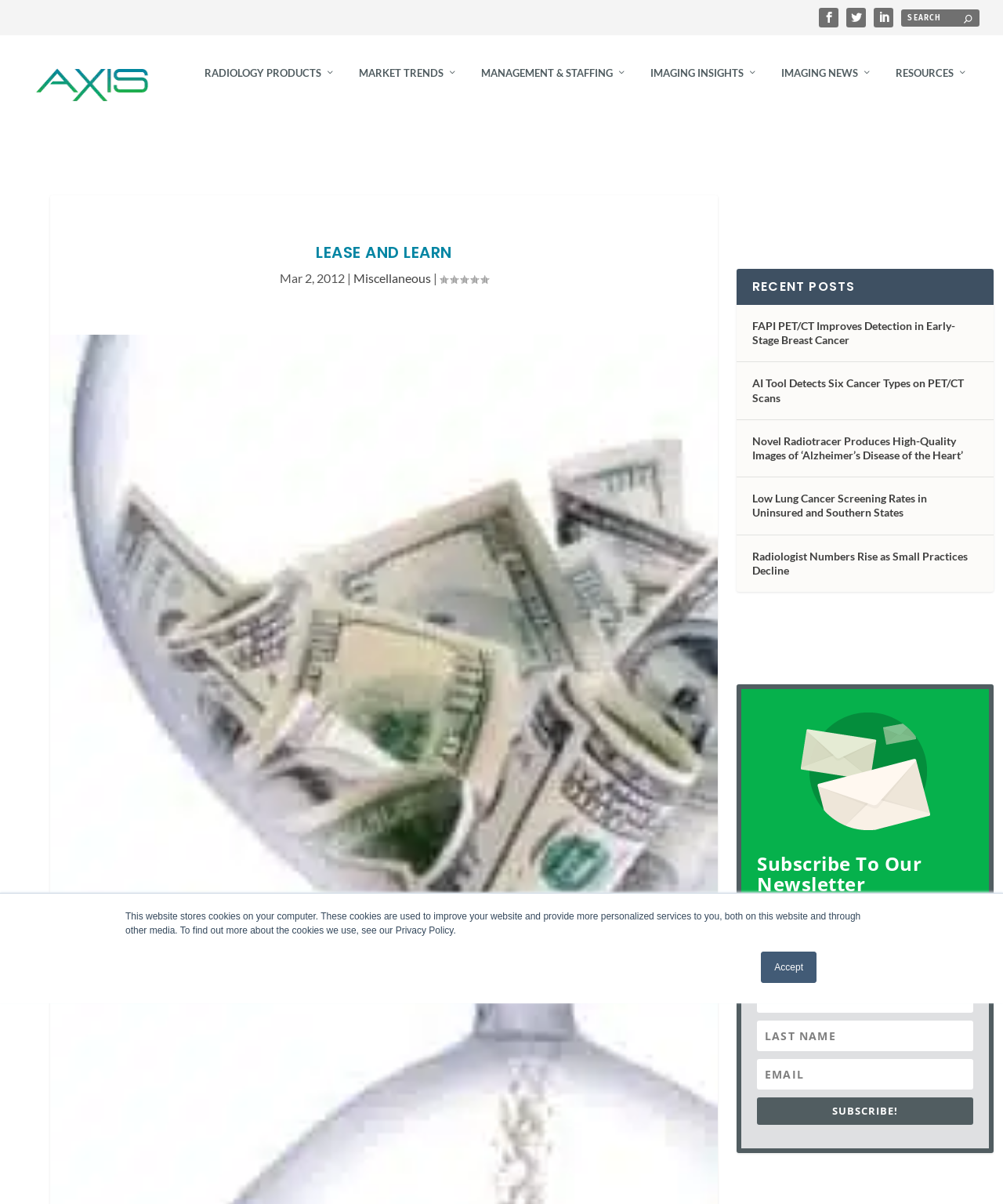What is the website's main topic?
Using the image, respond with a single word or phrase.

Imaging News